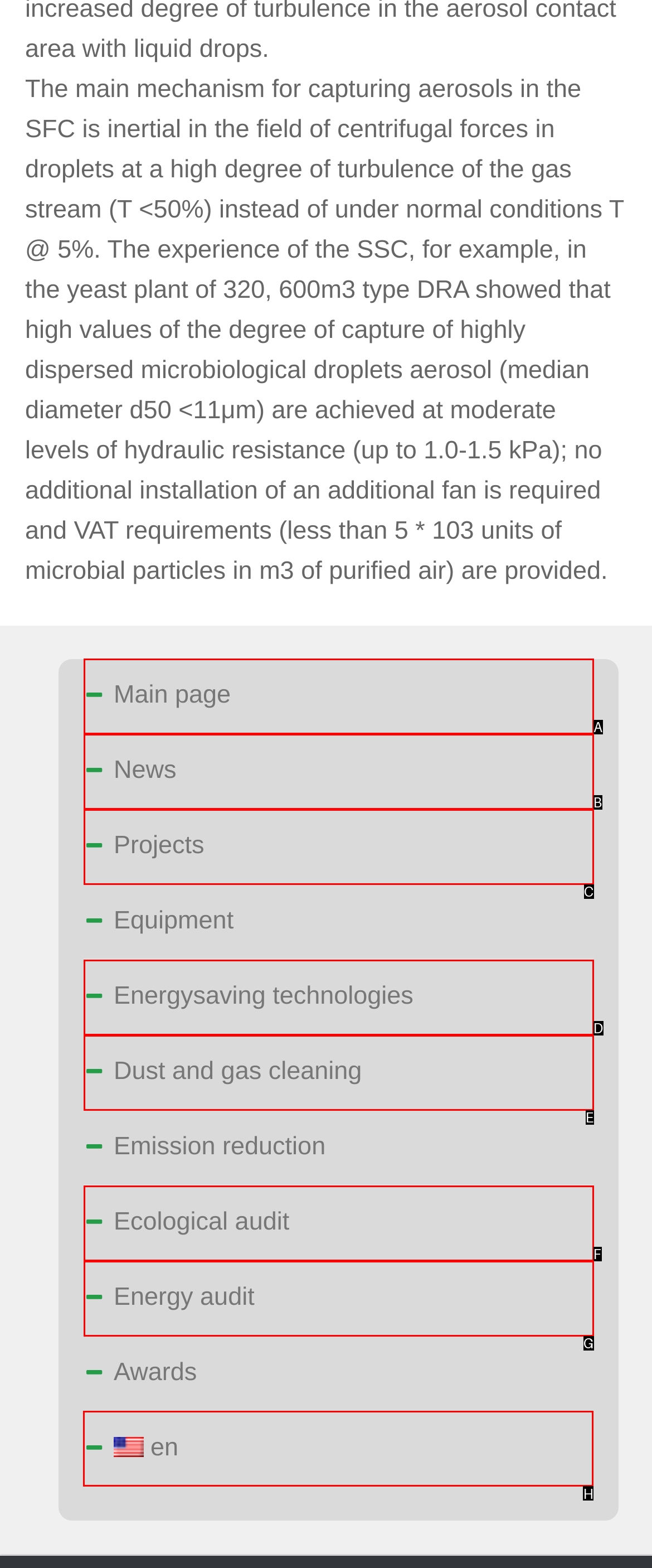For the instruction: switch to english, determine the appropriate UI element to click from the given options. Respond with the letter corresponding to the correct choice.

H